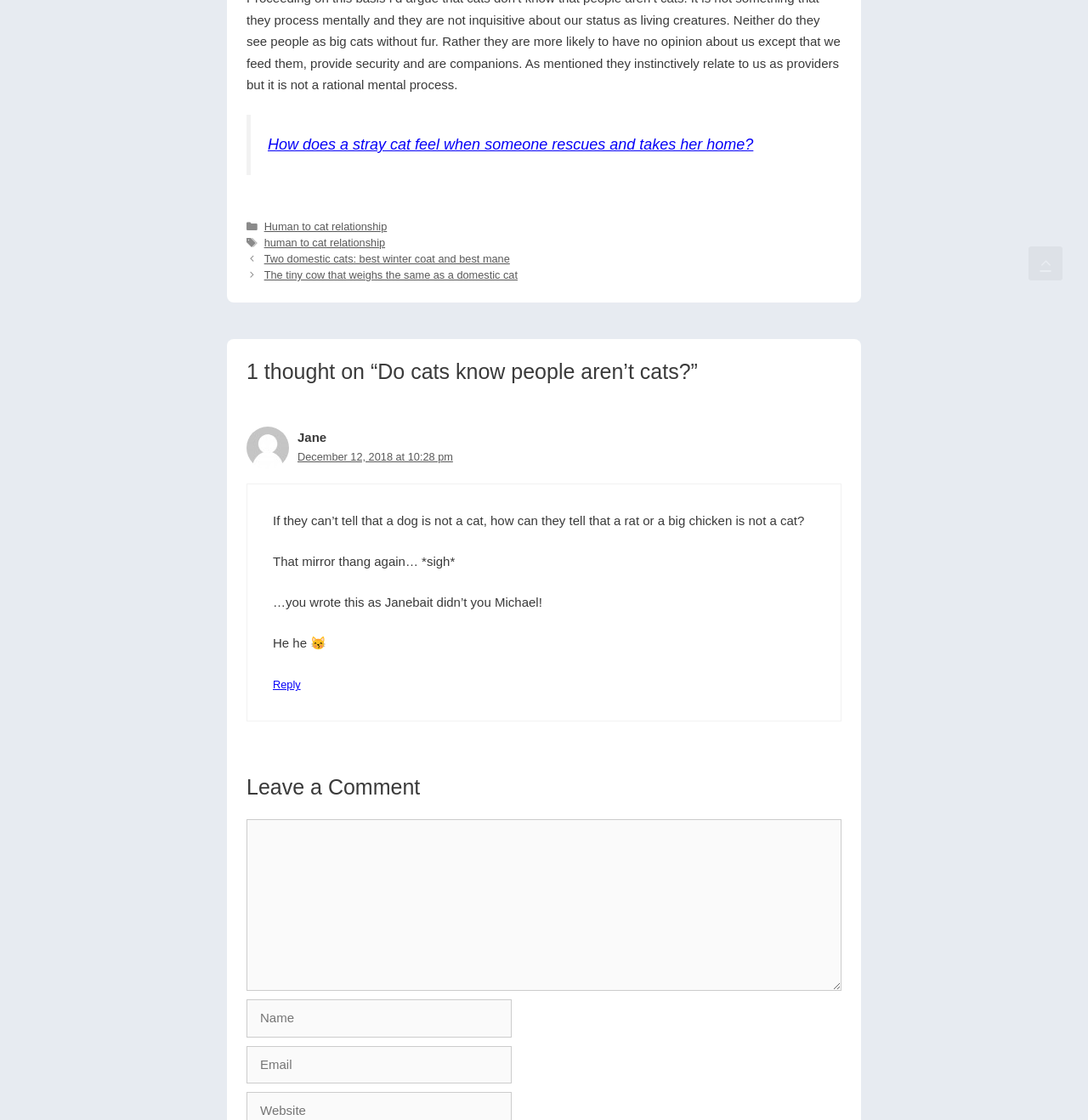Answer the question below in one word or phrase:
How many comments are there on this article?

1